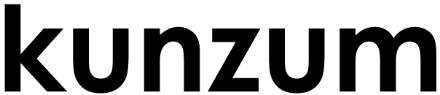What is the purpose of the webpage?
Kindly offer a comprehensive and detailed response to the question.

The purpose of the webpage is to inform and educate the audience about pressing environmental challenges, specifically climate change, as indicated by the accompanying text that encourages readers to engage with the topic further.